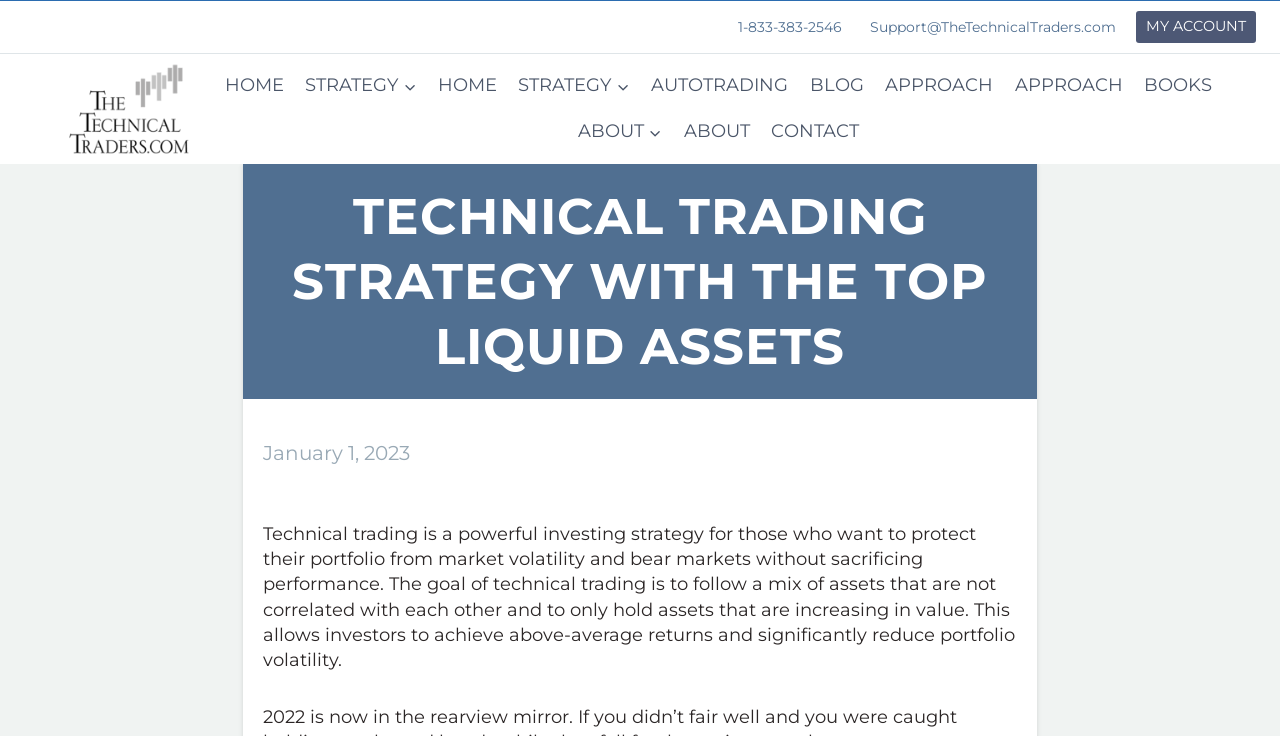Find the bounding box of the web element that fits this description: "APPROACH".

[0.683, 0.084, 0.784, 0.148]